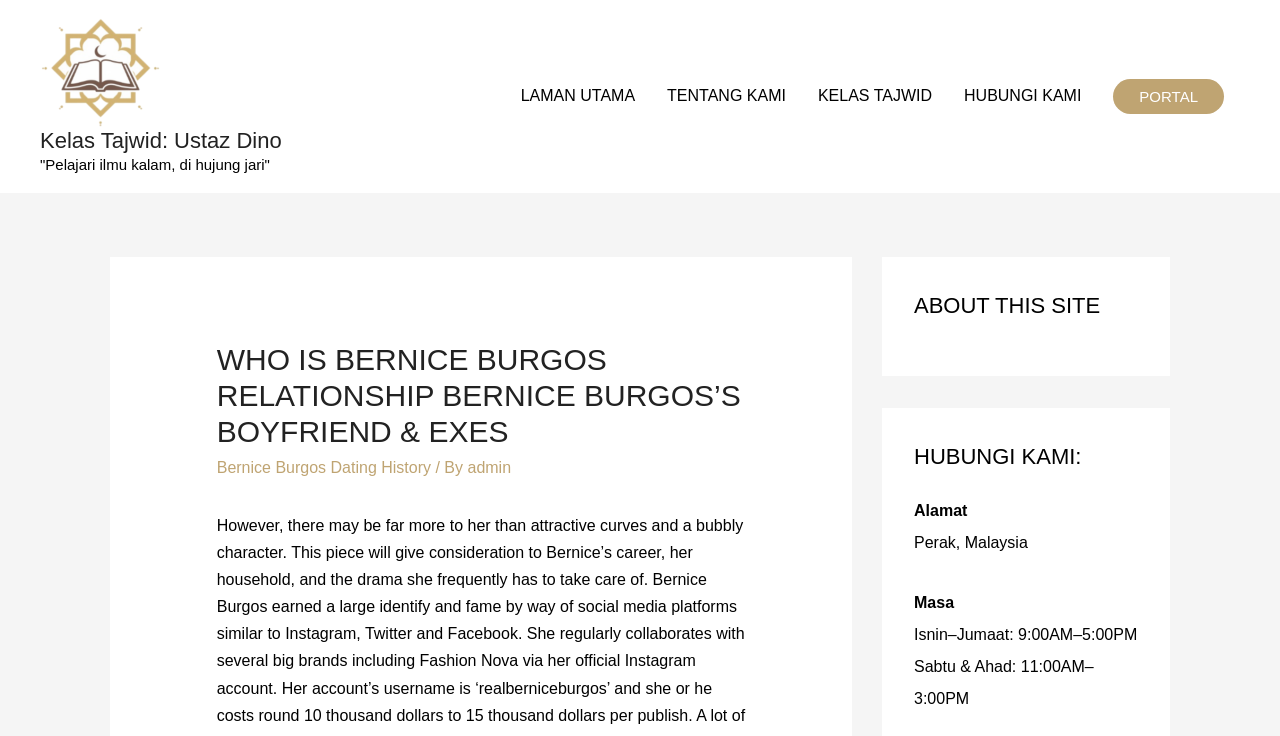Specify the bounding box coordinates of the region I need to click to perform the following instruction: "Read about the site's creator". The coordinates must be four float numbers in the range of 0 to 1, i.e., [left, top, right, bottom].

[0.169, 0.465, 0.582, 0.612]